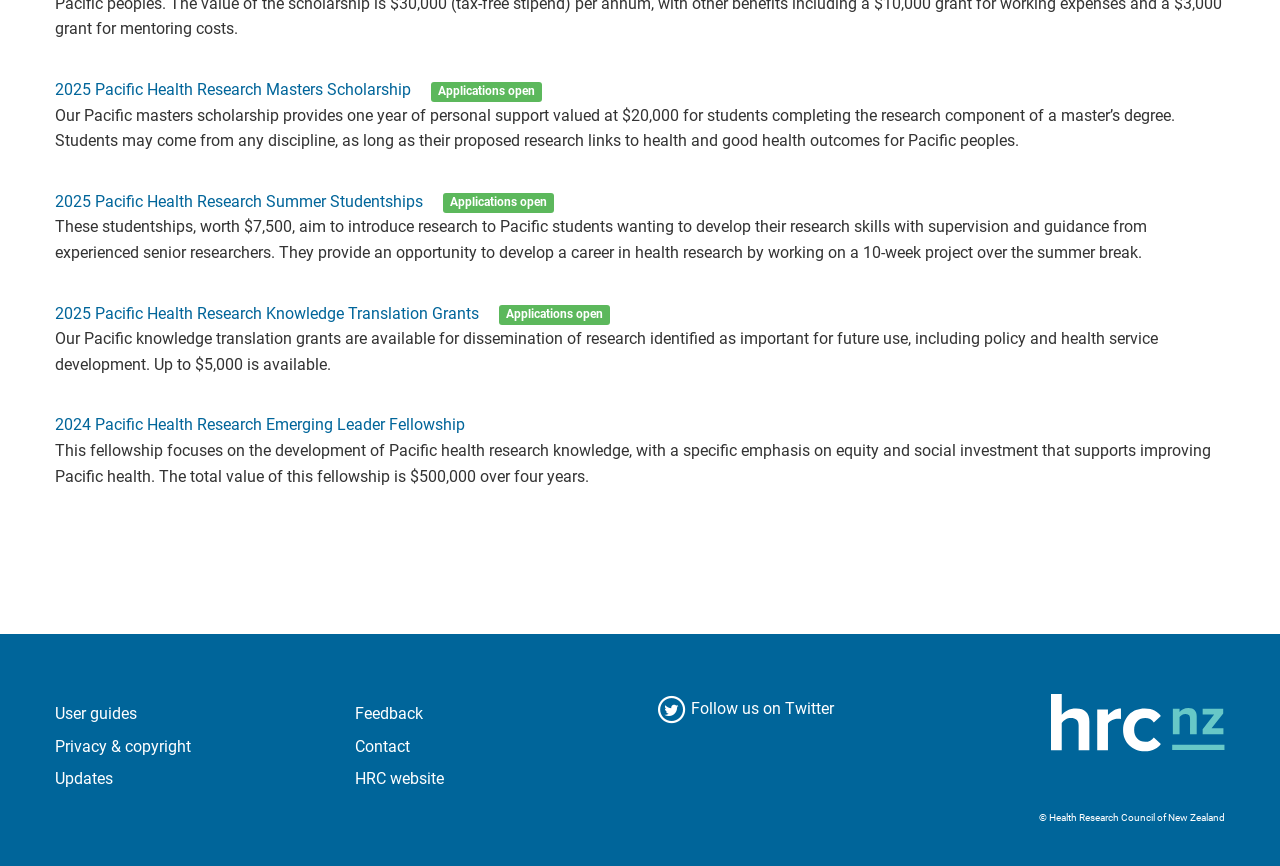Given the description of a UI element: "Contact", identify the bounding box coordinates of the matching element in the webpage screenshot.

[0.277, 0.851, 0.32, 0.873]